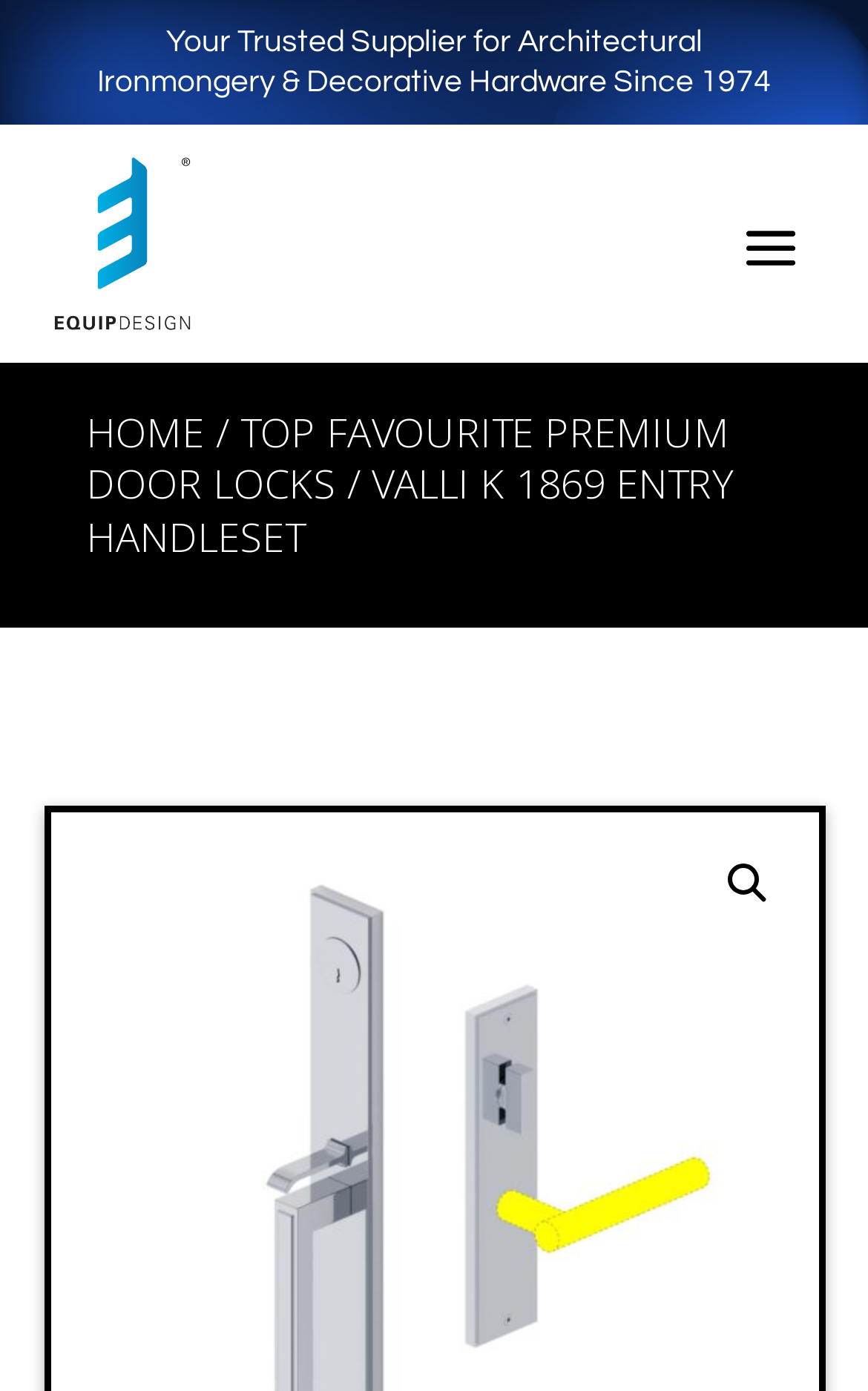Give a short answer using one word or phrase for the question:
What is the navigation section called?

Breadcrumb